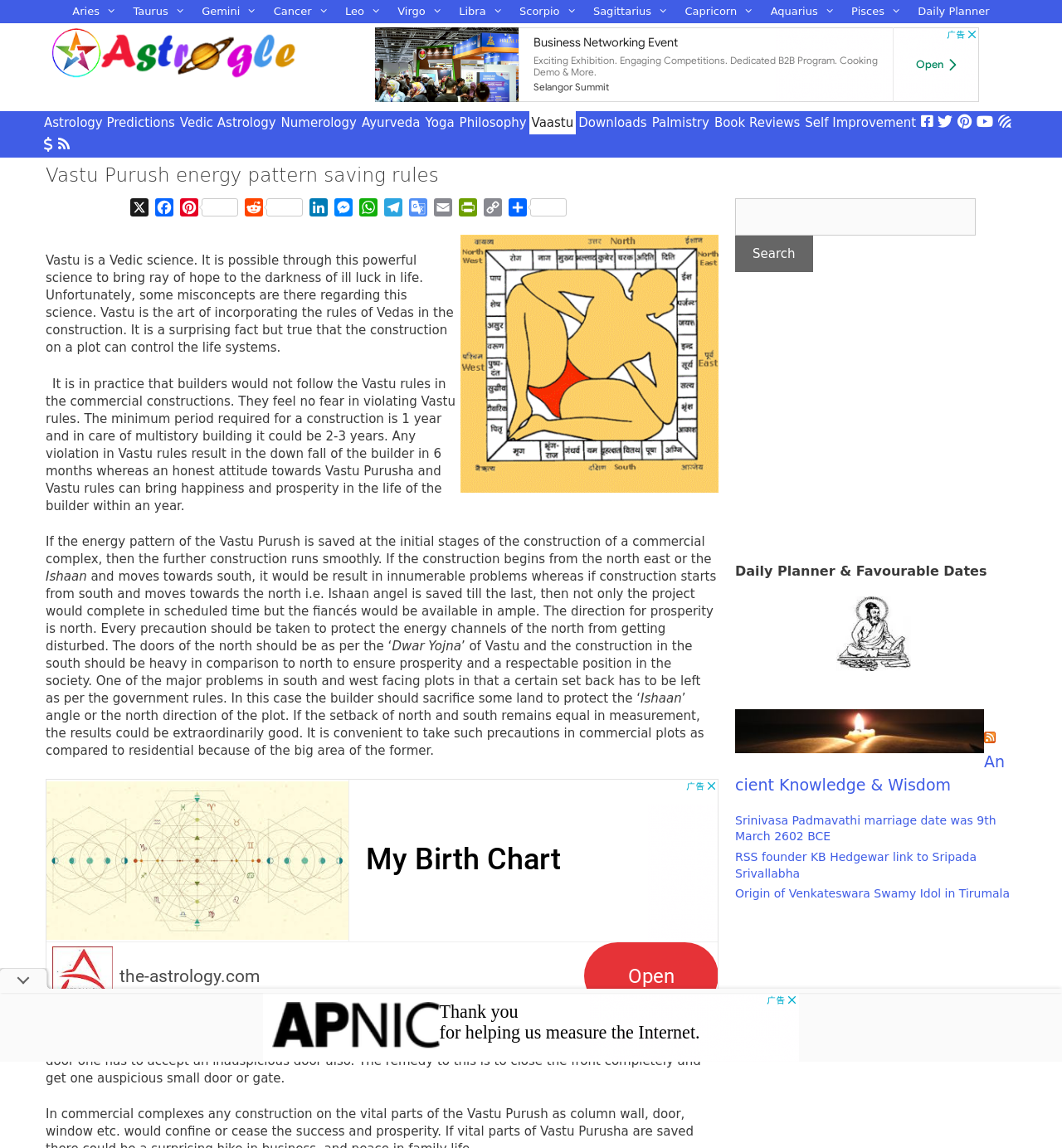Determine the bounding box of the UI element mentioned here: "Leo". The coordinates must be in the format [left, top, right, bottom] with values ranging from 0 to 1.

[0.317, 0.0, 0.367, 0.02]